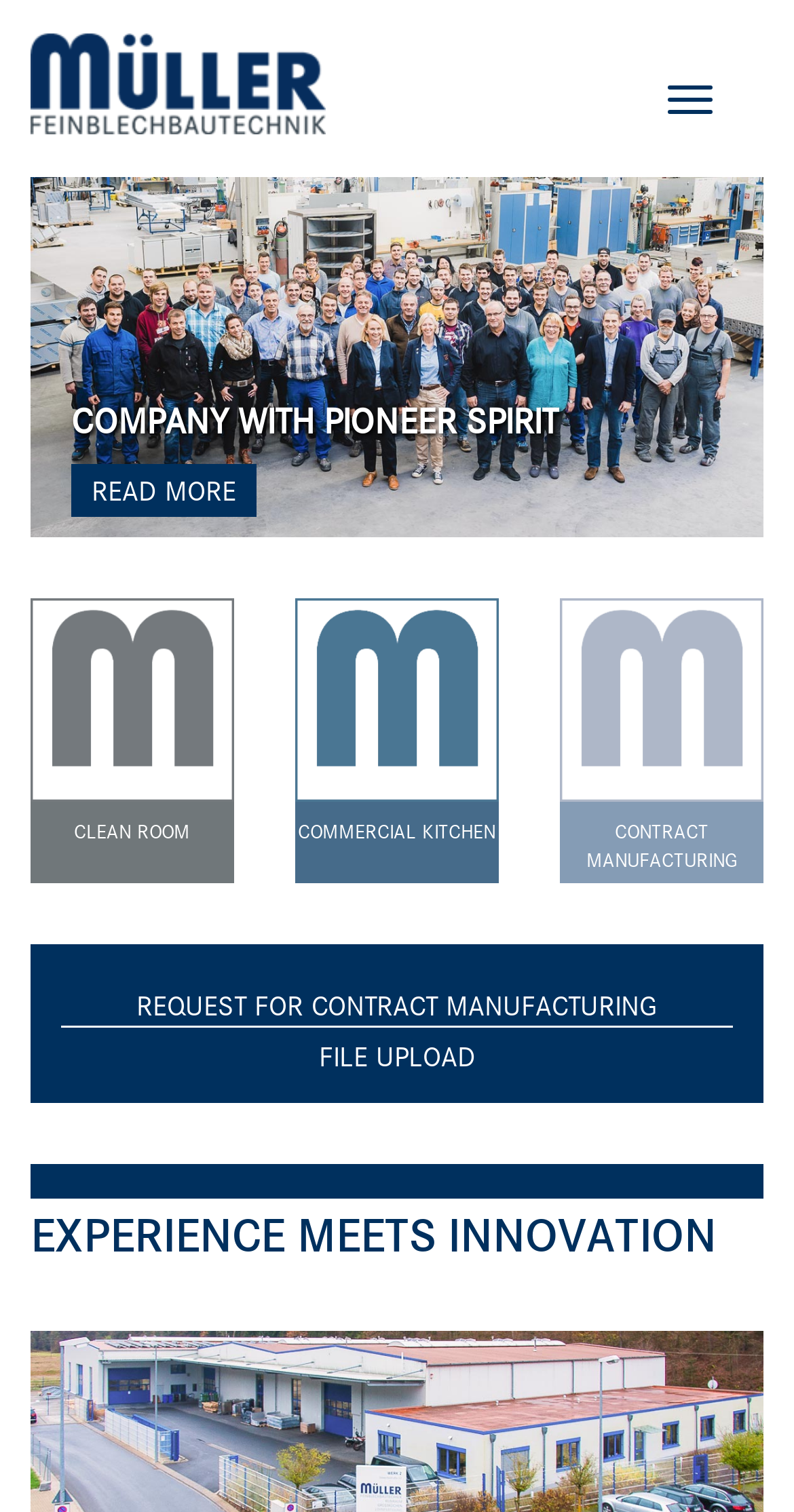What is the topic of the third figure?
Refer to the screenshot and deliver a thorough answer to the question presented.

The third figure has a figcaption with the text 'CONTRACT MANUFACTURING', which indicates that the topic of the figure is contract manufacturing.